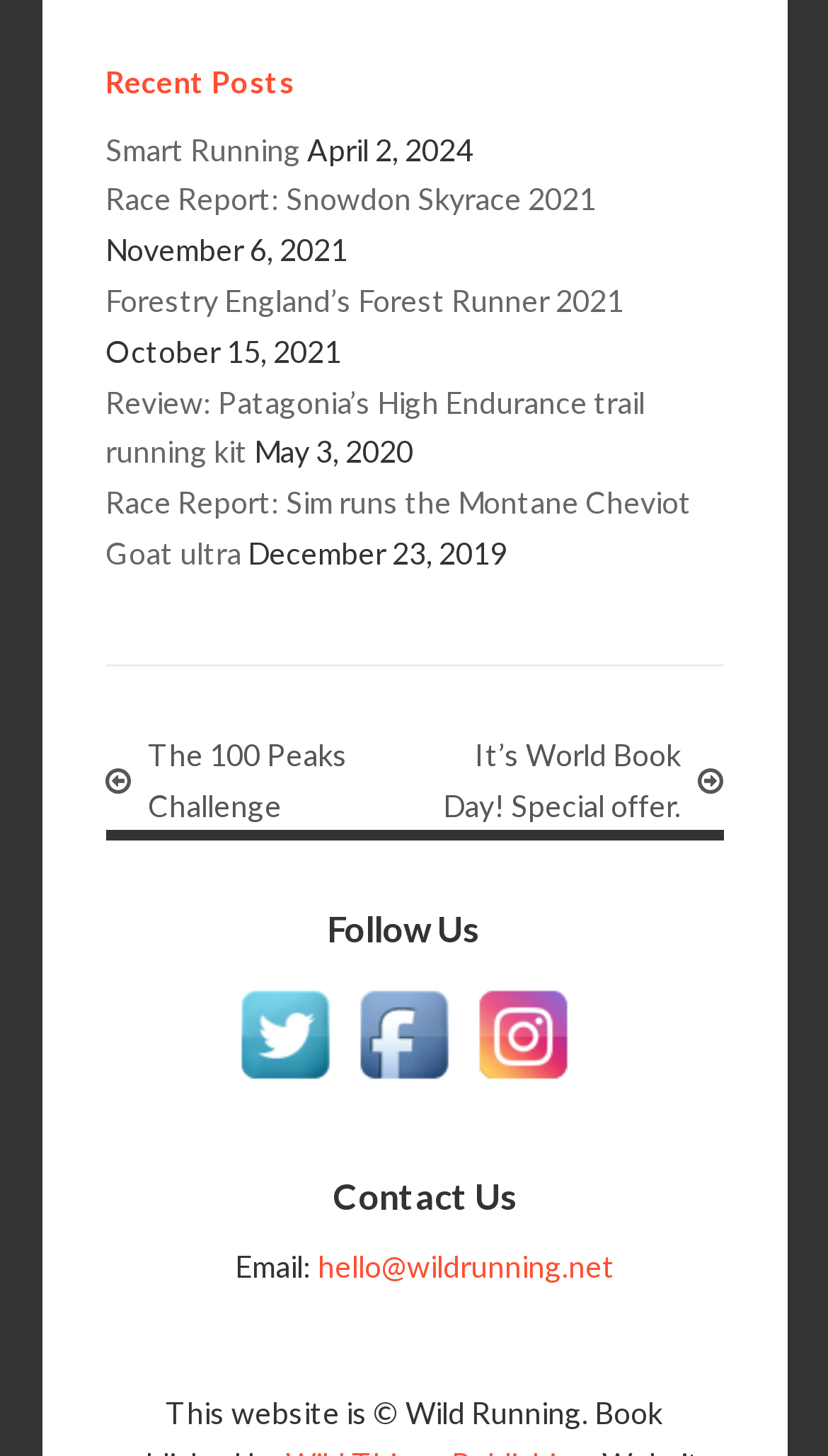Please indicate the bounding box coordinates of the element's region to be clicked to achieve the instruction: "Click on the 'Smart Running' link". Provide the coordinates as four float numbers between 0 and 1, i.e., [left, top, right, bottom].

[0.127, 0.09, 0.363, 0.115]